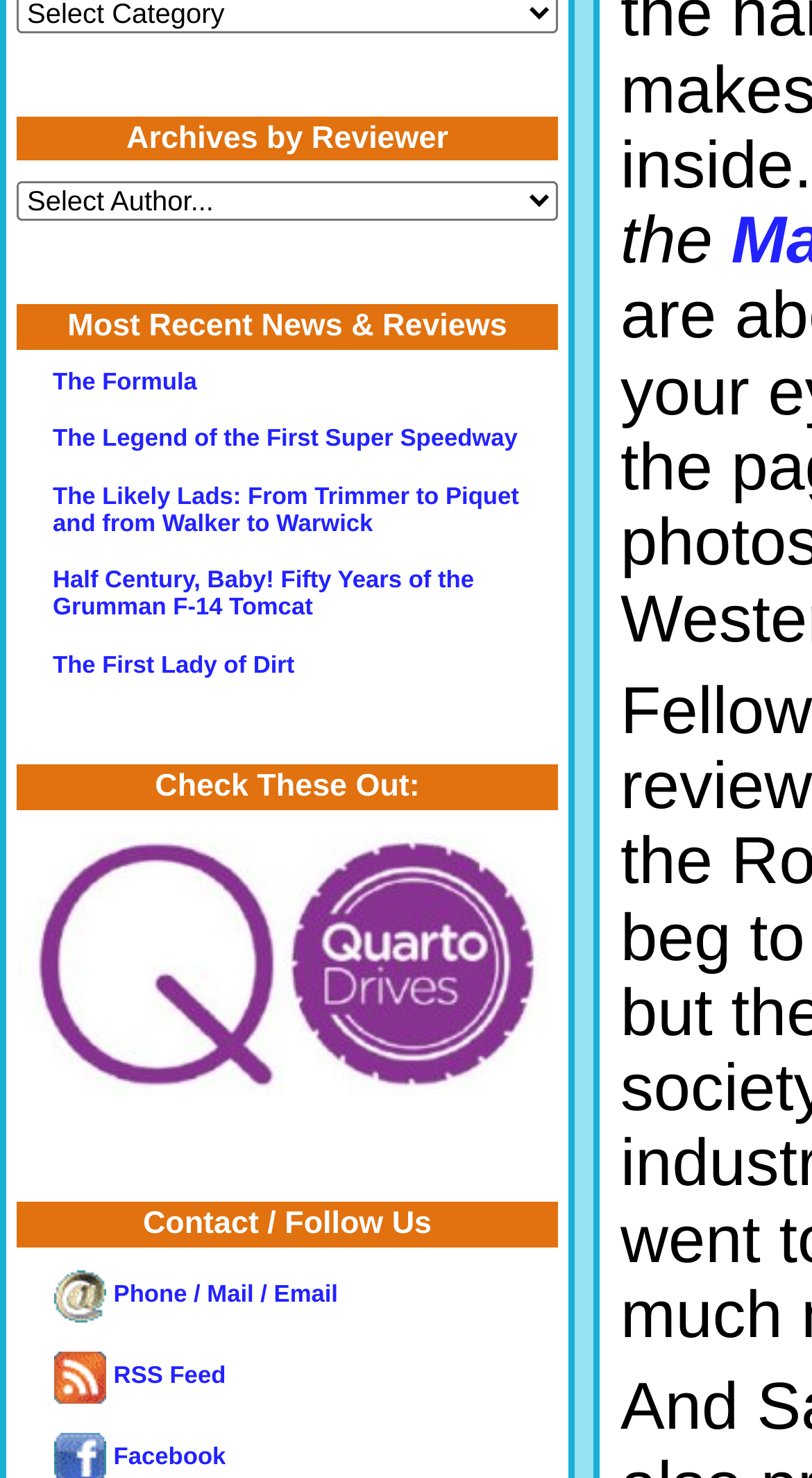Refer to the image and provide a thorough answer to this question:
How many headings are there on the webpage?

I counted the number of headings on the webpage which are 'Archives by Reviewer', 'Most Recent News & Reviews', 'Check These Out:', and 'Contact / Follow Us'.